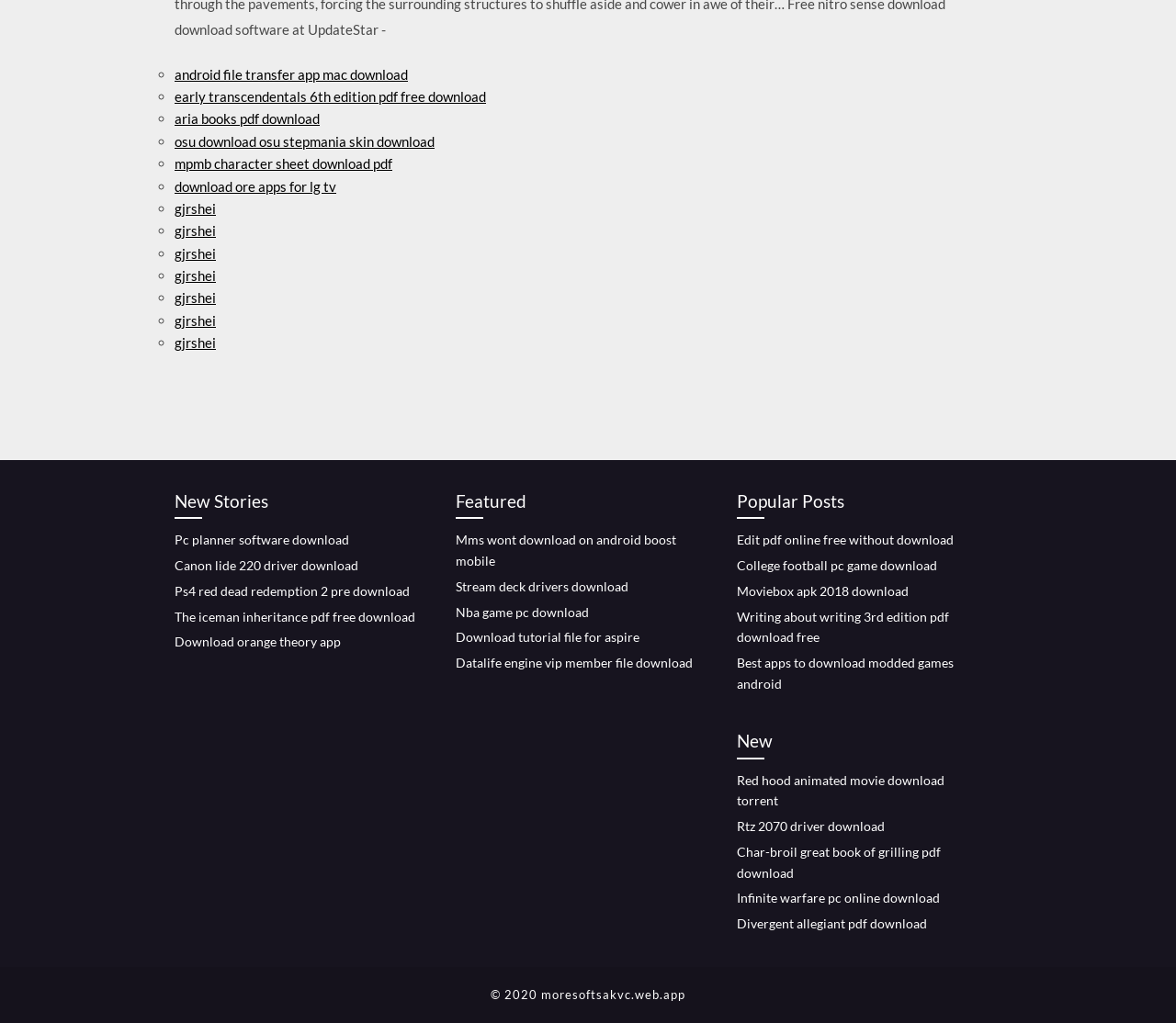How many sections are on the webpage?
Use the information from the image to give a detailed answer to the question.

I counted the number of sections on the webpage by identifying the headings 'New Stories', 'Featured', 'Popular Posts', and 'New', which indicate separate sections.